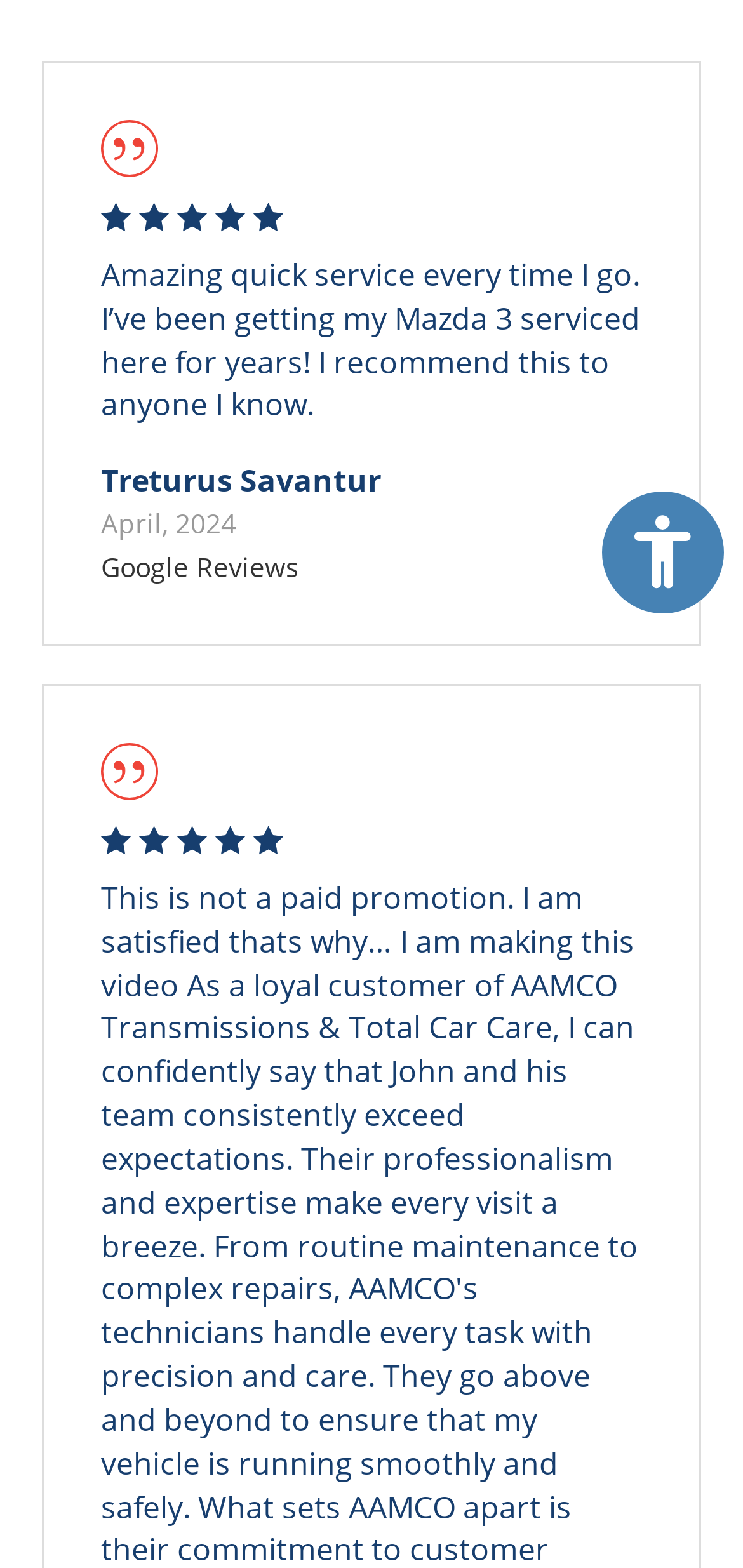Provide the bounding box coordinates, formatted as (top-left x, top-left y, bottom-right x, bottom-right y), with all values being floating point numbers between 0 and 1. Identify the bounding box of the UI element that matches the description: title="Go to ecoi.net homepage"

None